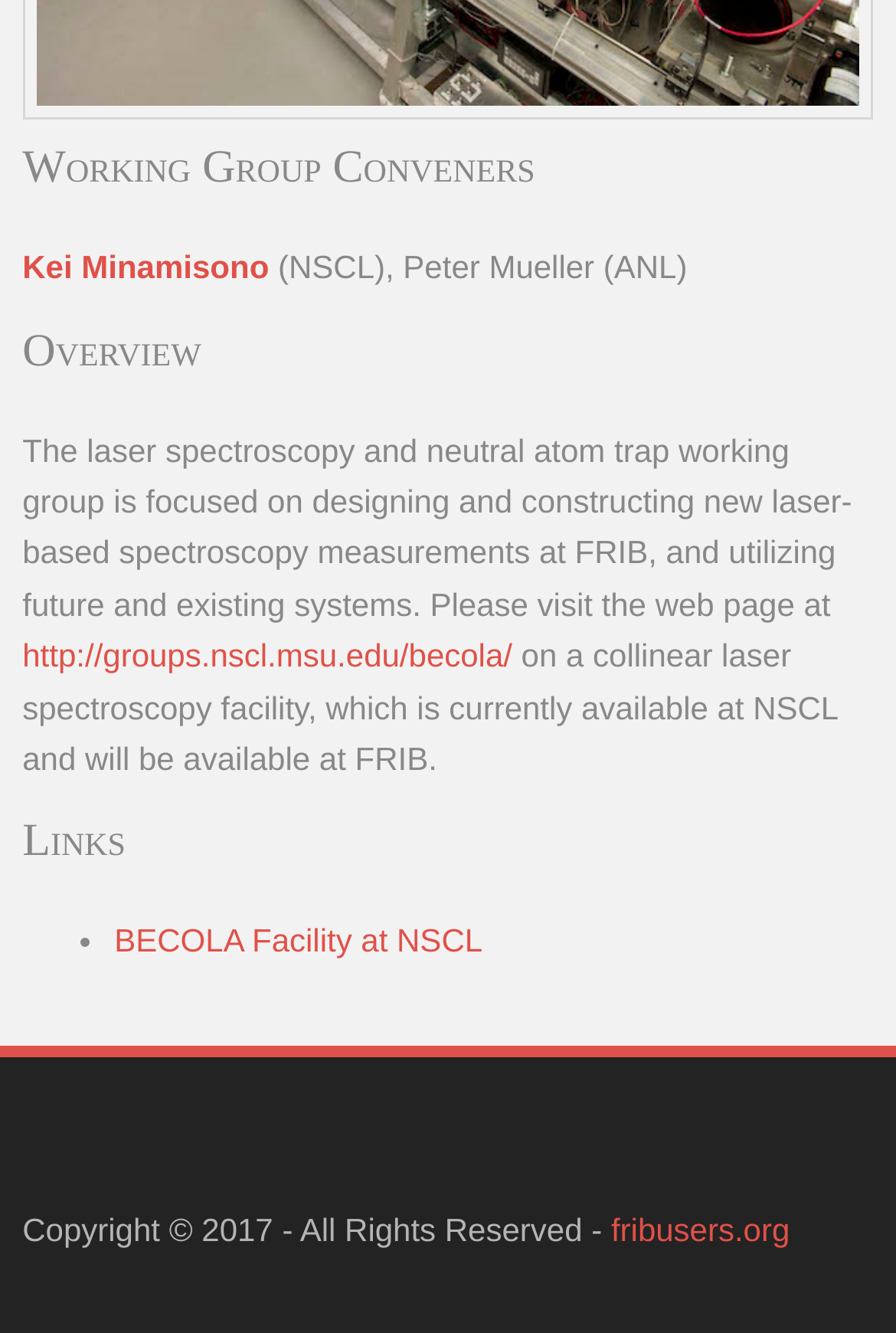What is the purpose of the laser spectroscopy and neutral atom trap working group?
Based on the screenshot, provide your answer in one word or phrase.

Designing and constructing new laser-based spectroscopy measurements